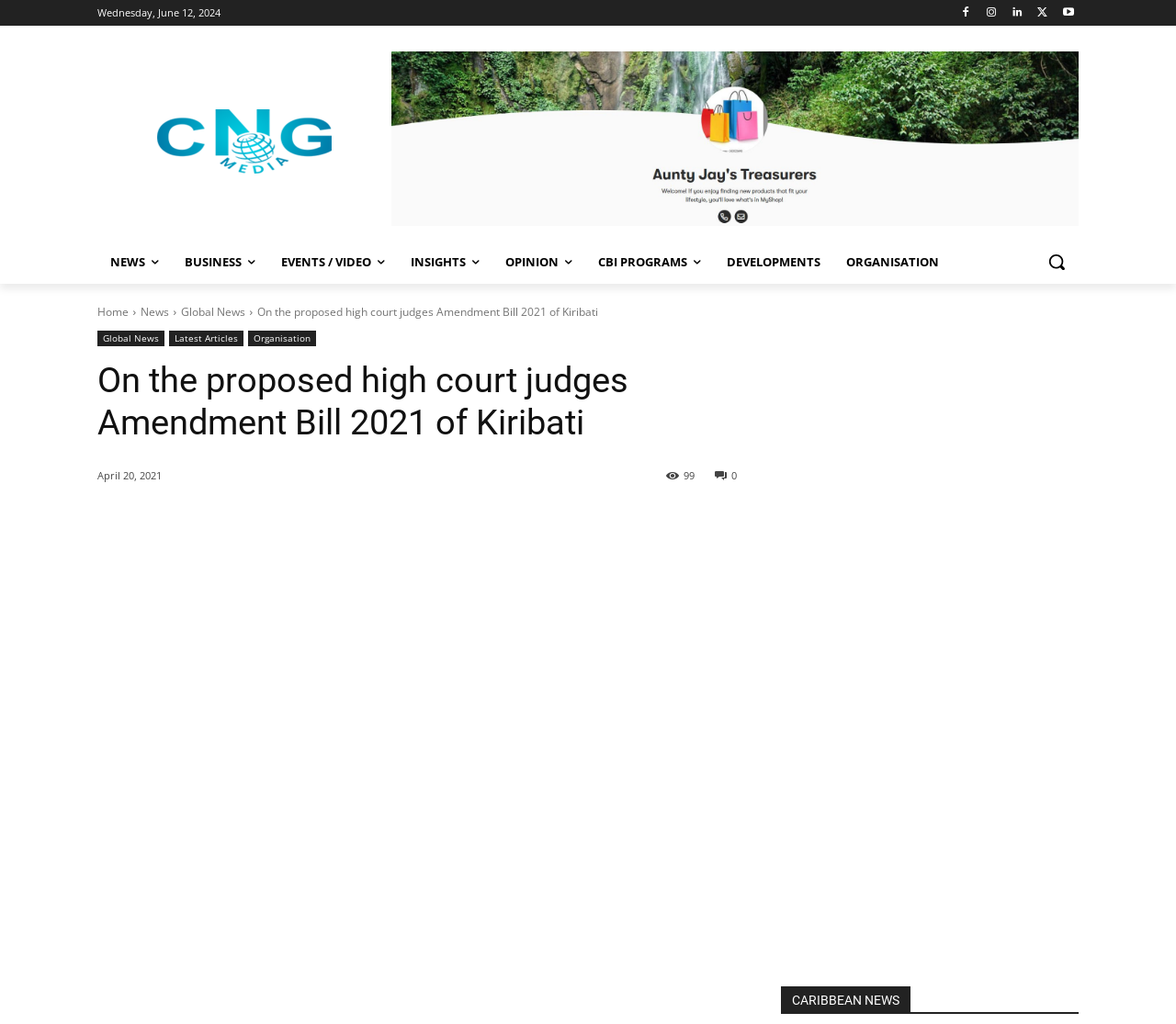Pinpoint the bounding box coordinates for the area that should be clicked to perform the following instruction: "Click the logo".

[0.083, 0.107, 0.333, 0.17]